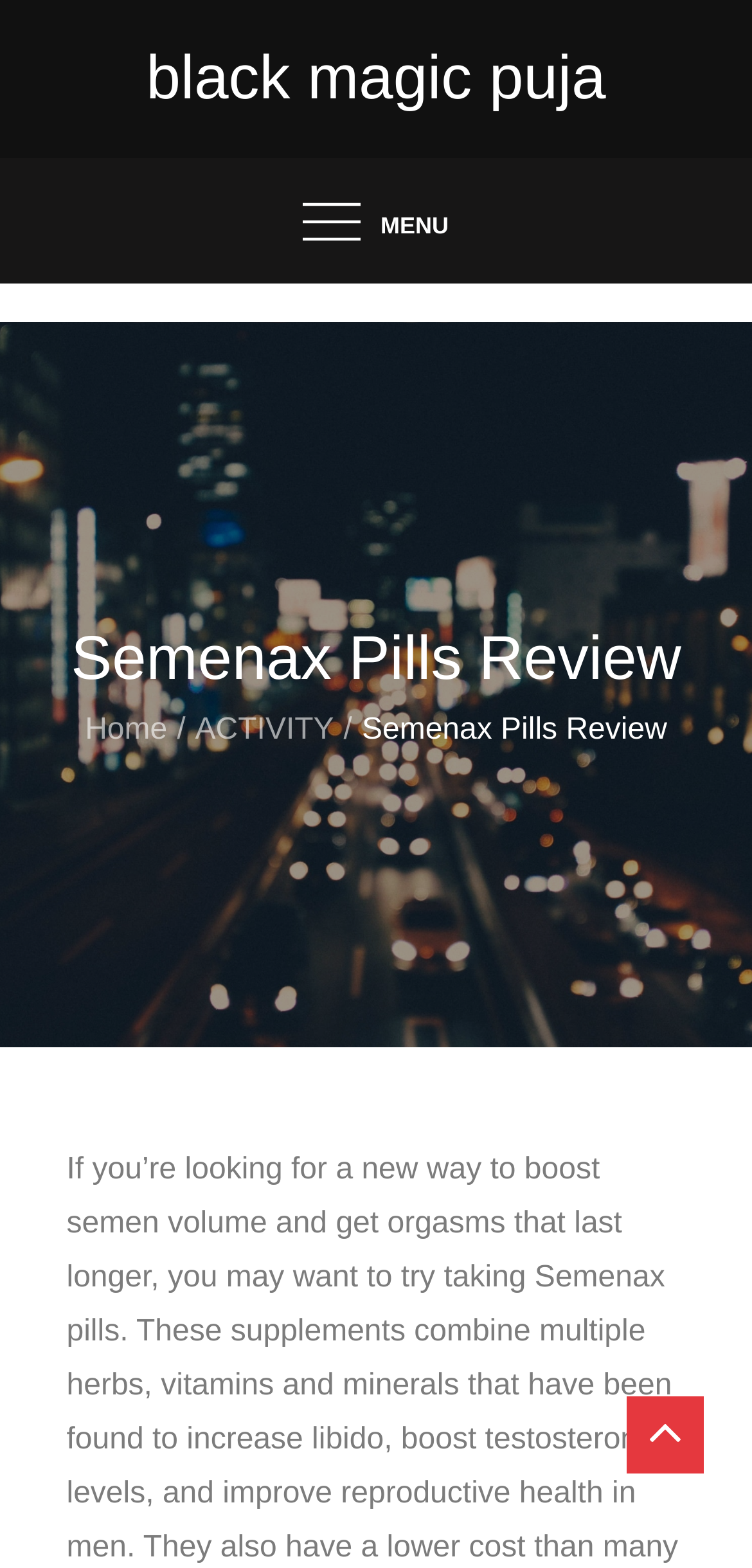Please identify the primary heading on the webpage and return its text.

Semenax Pills Review